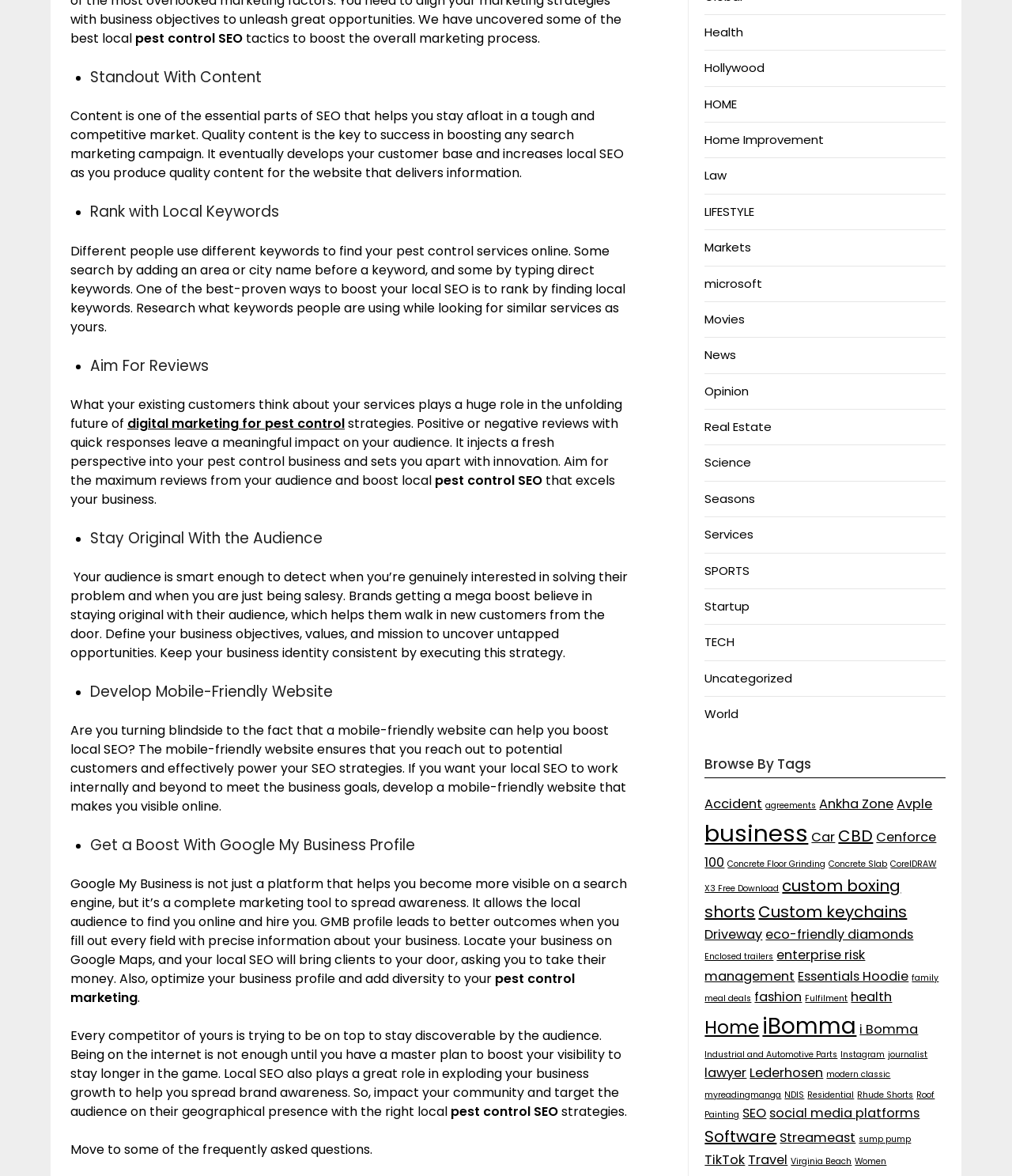Given the content of the image, can you provide a detailed answer to the question?
What is the role of Google My Business profile?

The webpage explains that Google My Business profile is not only a platform to increase visibility but also a complete marketing tool to spread awareness about a business, allowing customers to find and hire the business.